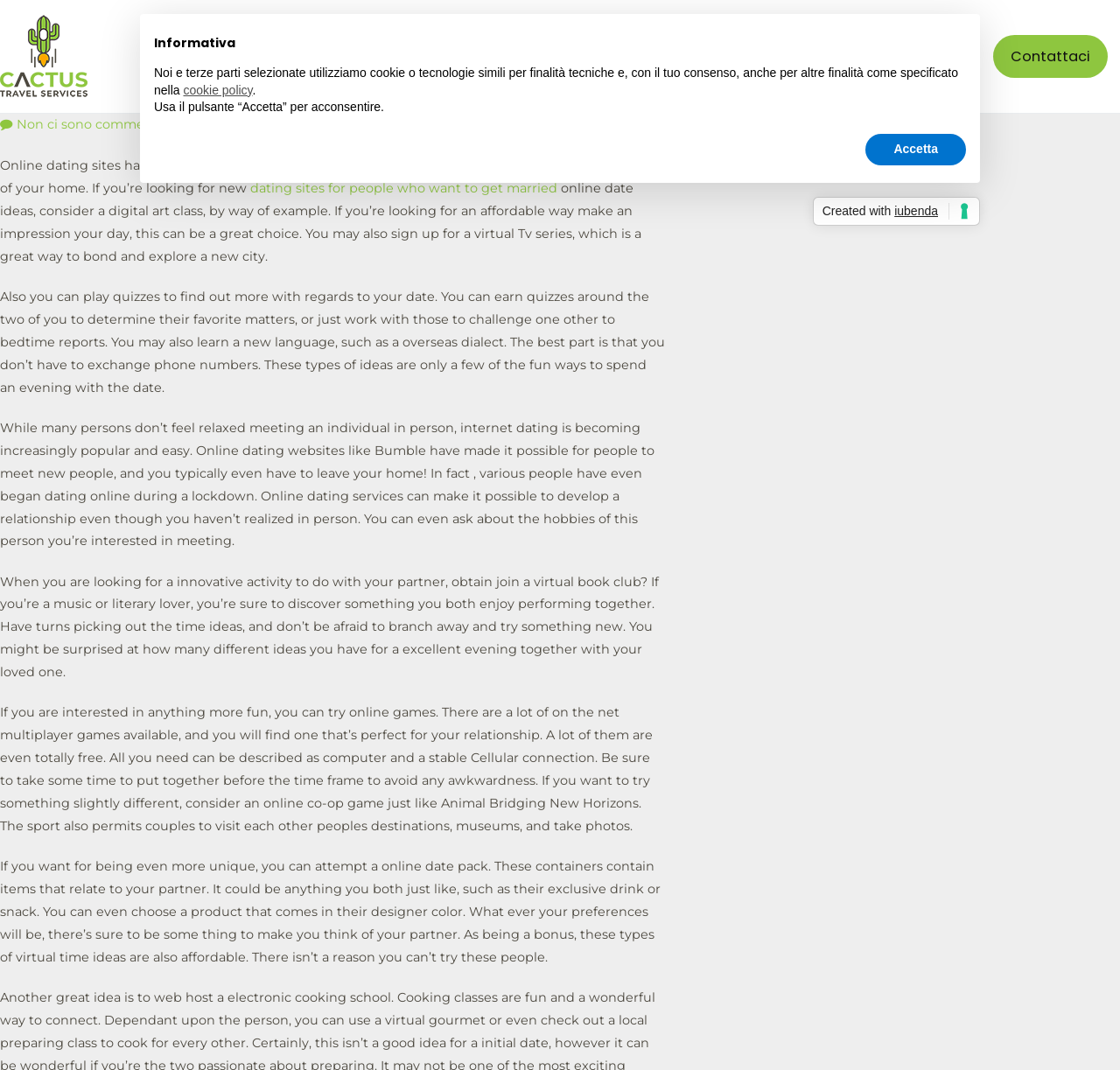Respond with a single word or phrase for the following question: 
What is the purpose of the virtual book club?

To do with partner